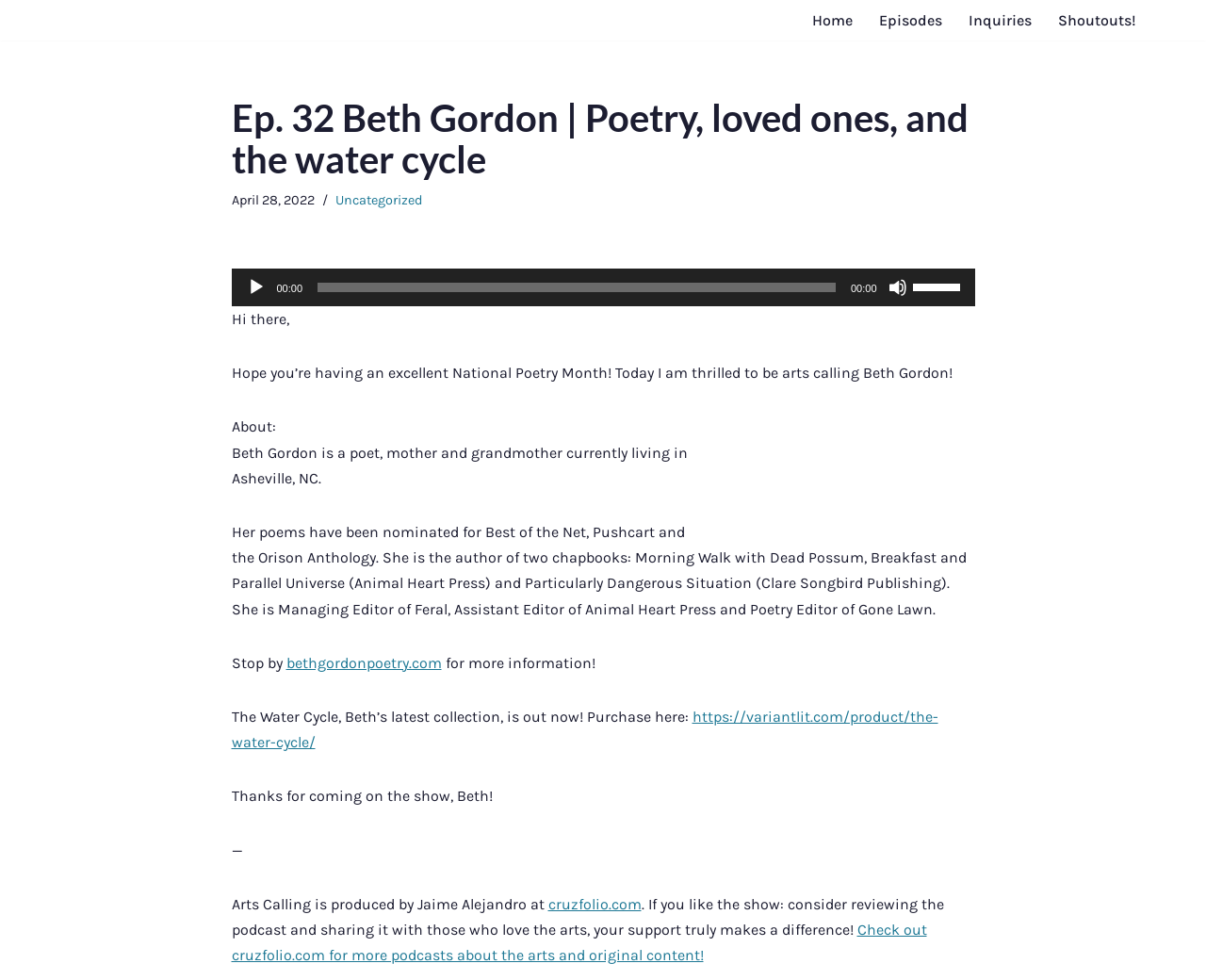What is the occupation of Beth Gordon?
Use the image to give a comprehensive and detailed response to the question.

I found the answer by reading the text that describes Beth Gordon, which states 'Beth Gordon is a poet, mother and grandmother currently living in Asheville, NC.' This indicates that one of her occupations is a poet.